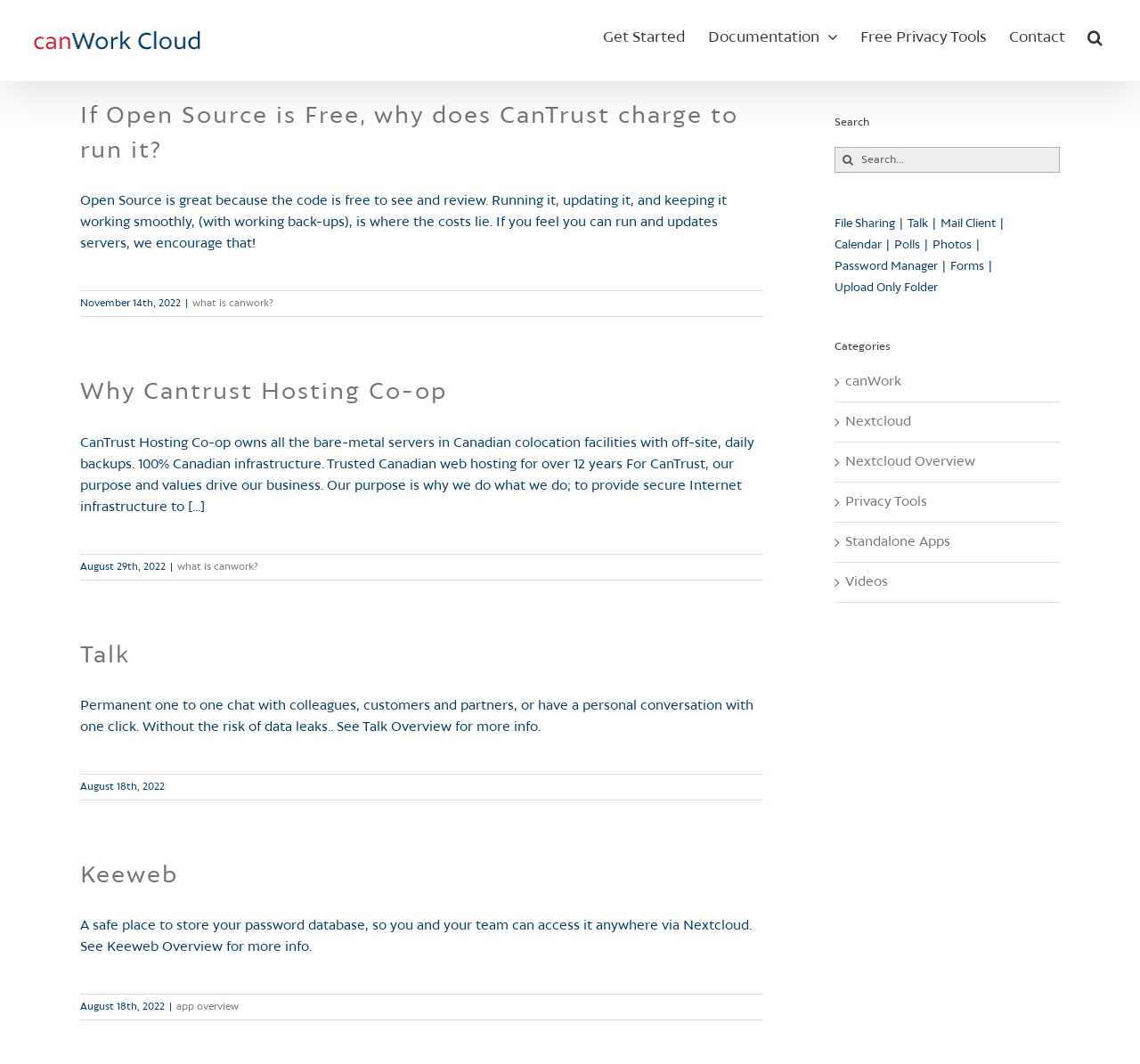What is Keeweb?
Examine the screenshot and reply with a single word or phrase.

A safe place to store password database